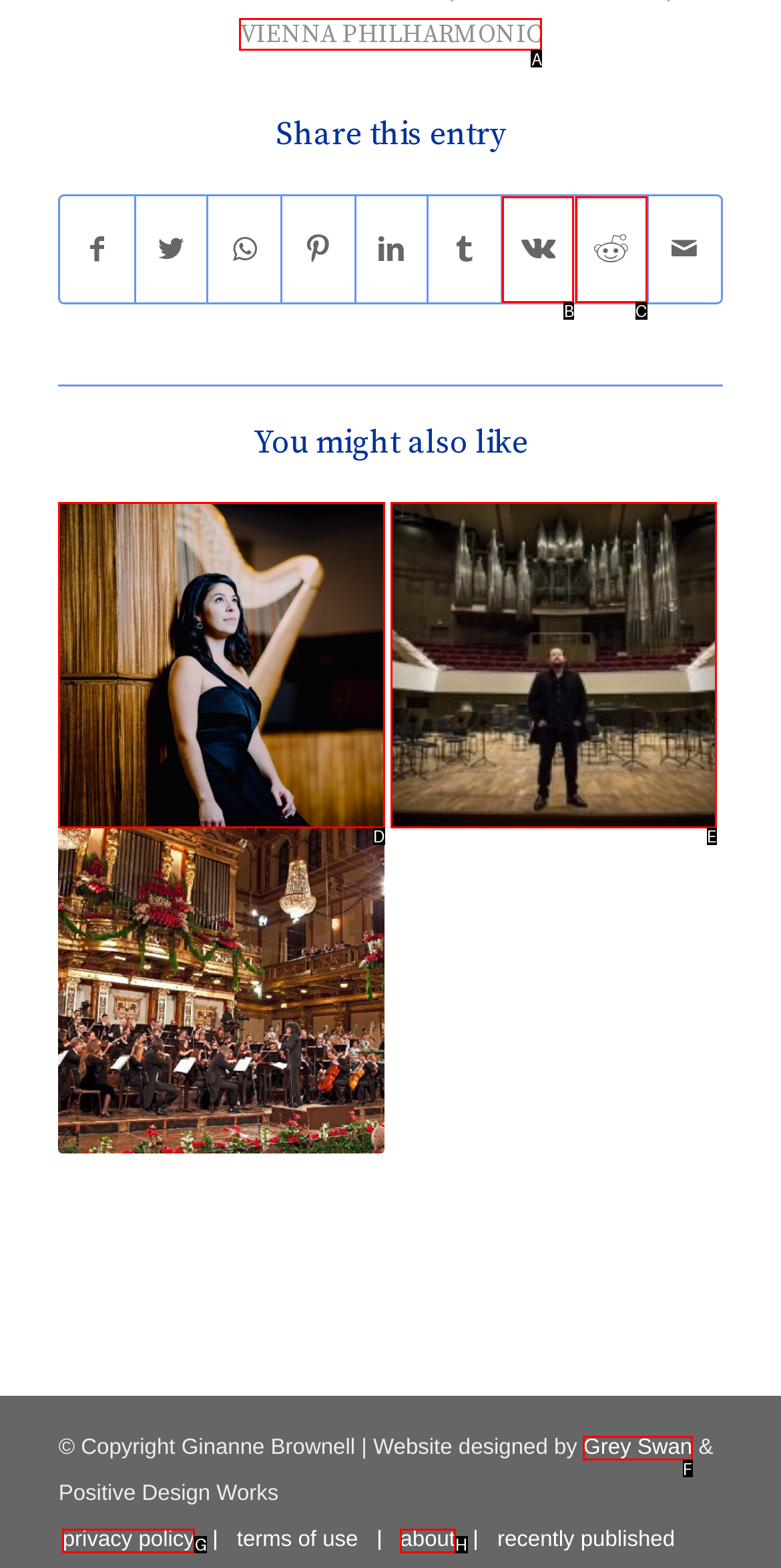Identify the HTML element that best fits the description: about. Respond with the letter of the corresponding element.

H